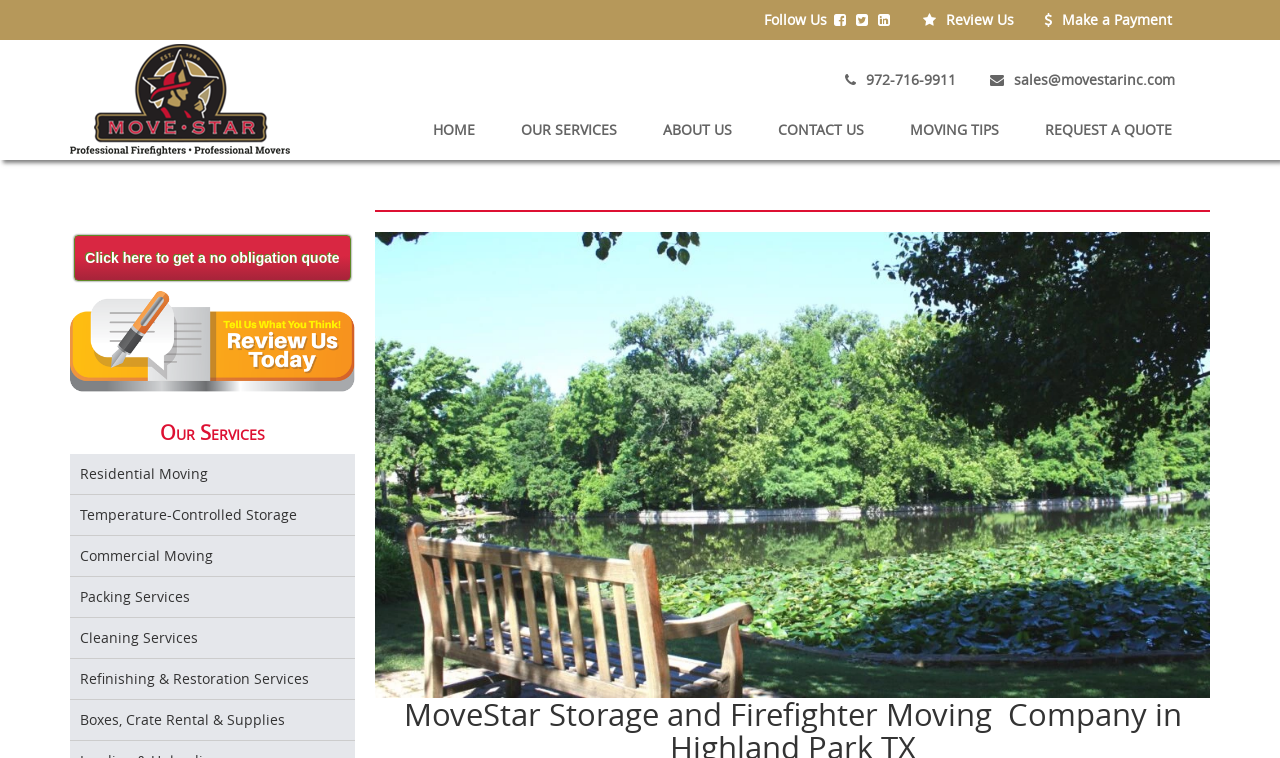Determine the bounding box coordinates of the clickable element to complete this instruction: "Learn about residential moving". Provide the coordinates in the format of four float numbers between 0 and 1, [left, top, right, bottom].

[0.062, 0.613, 0.162, 0.638]